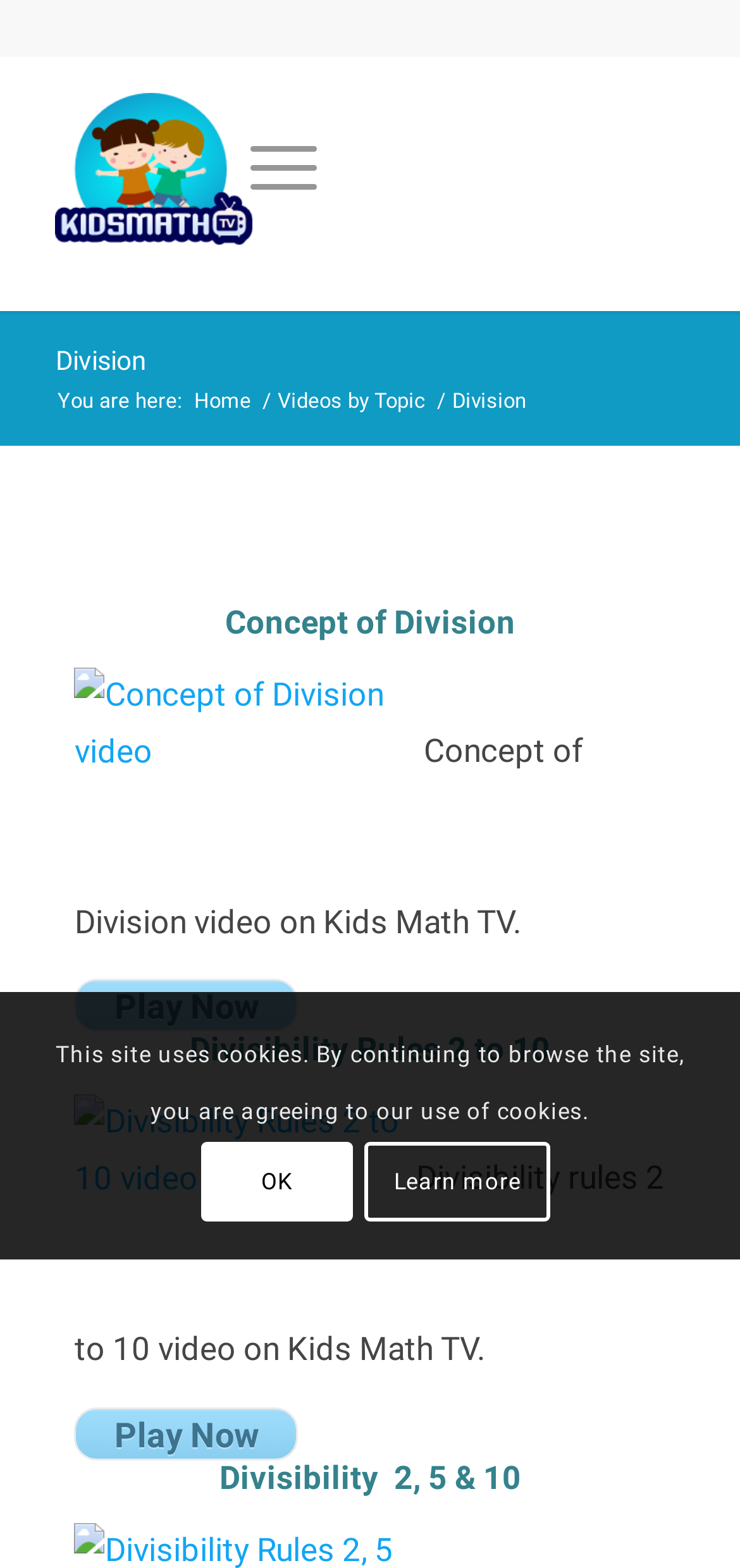Please find the bounding box coordinates of the element that needs to be clicked to perform the following instruction: "Read news". The bounding box coordinates should be four float numbers between 0 and 1, represented as [left, top, right, bottom].

None